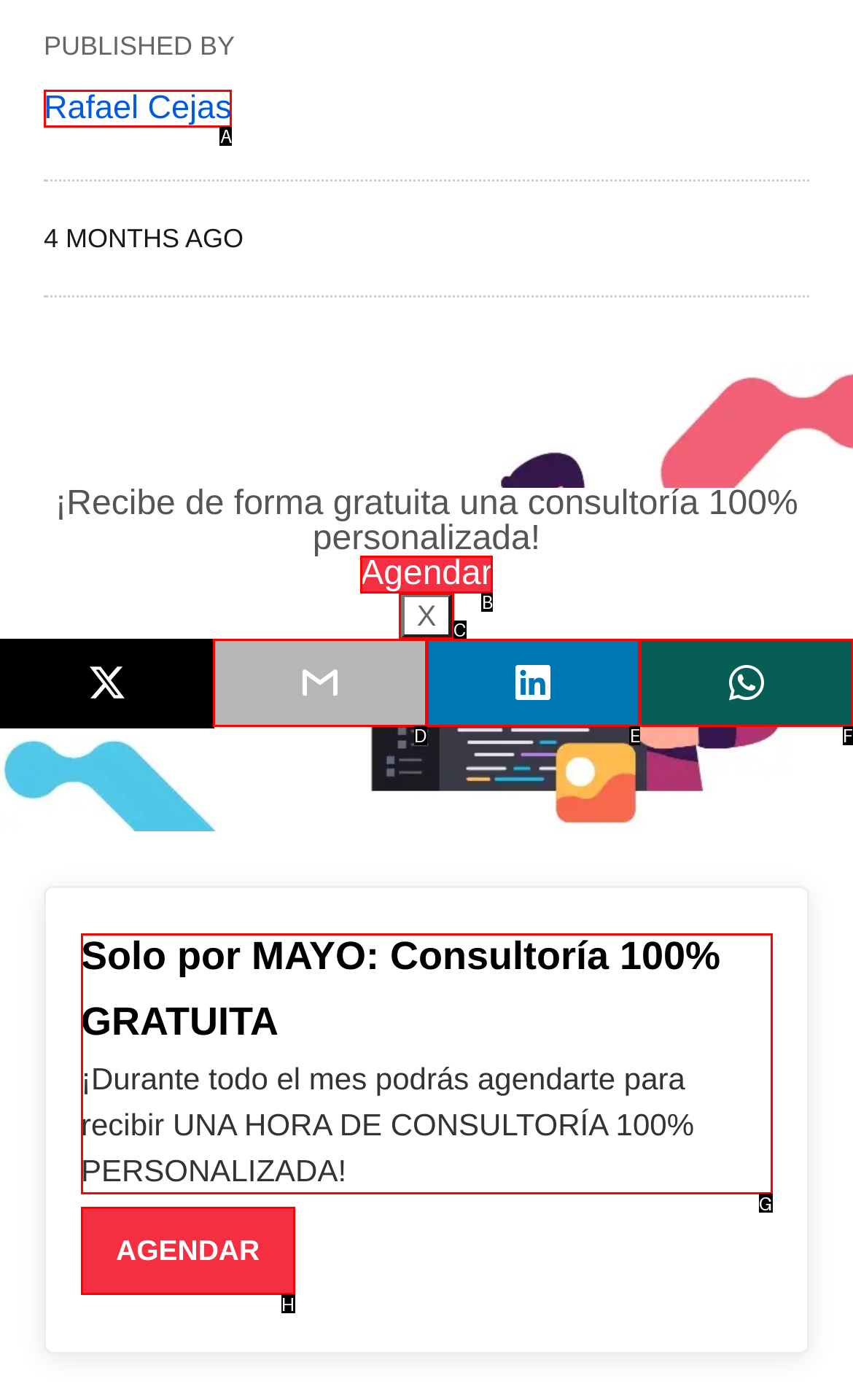Select the HTML element that matches the description: Agendar. Provide the letter of the chosen option as your answer.

B